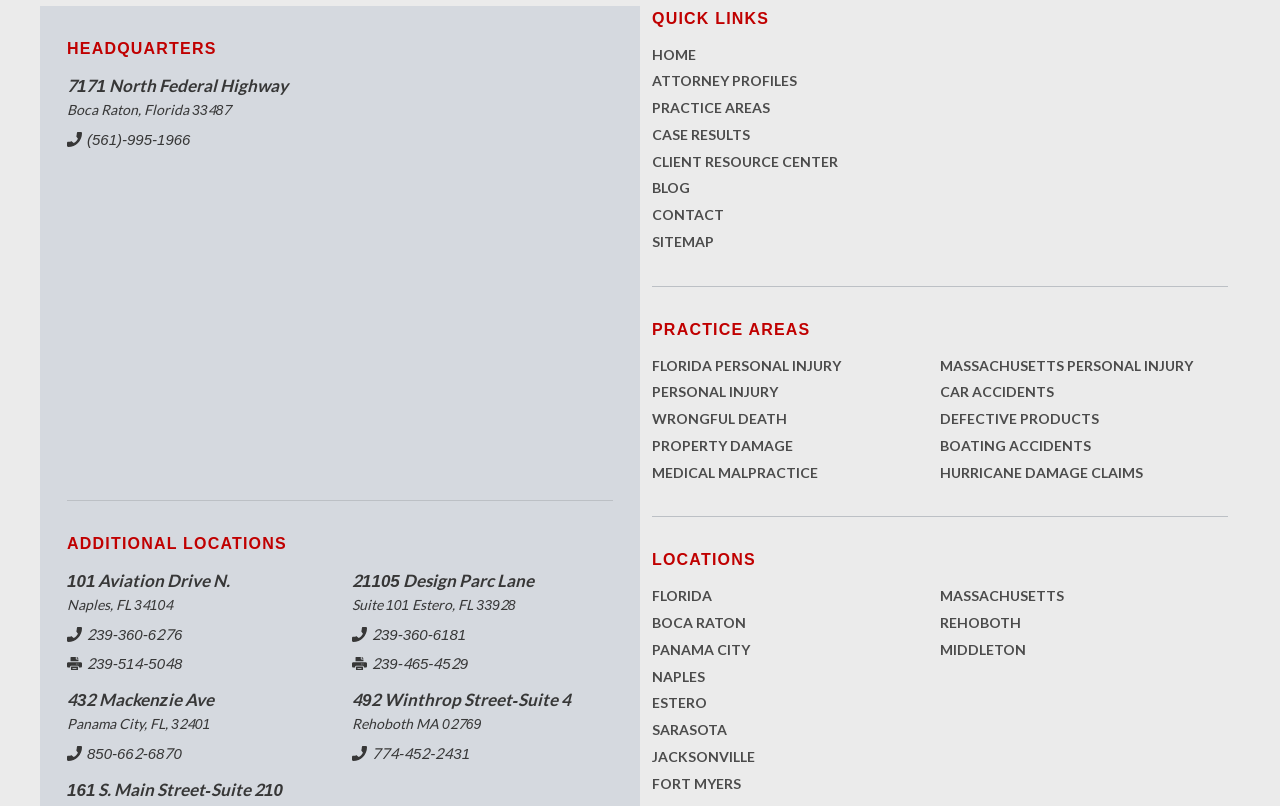Using the provided element description: "Estero", determine the bounding box coordinates of the corresponding UI element in the screenshot.

[0.509, 0.857, 0.739, 0.89]